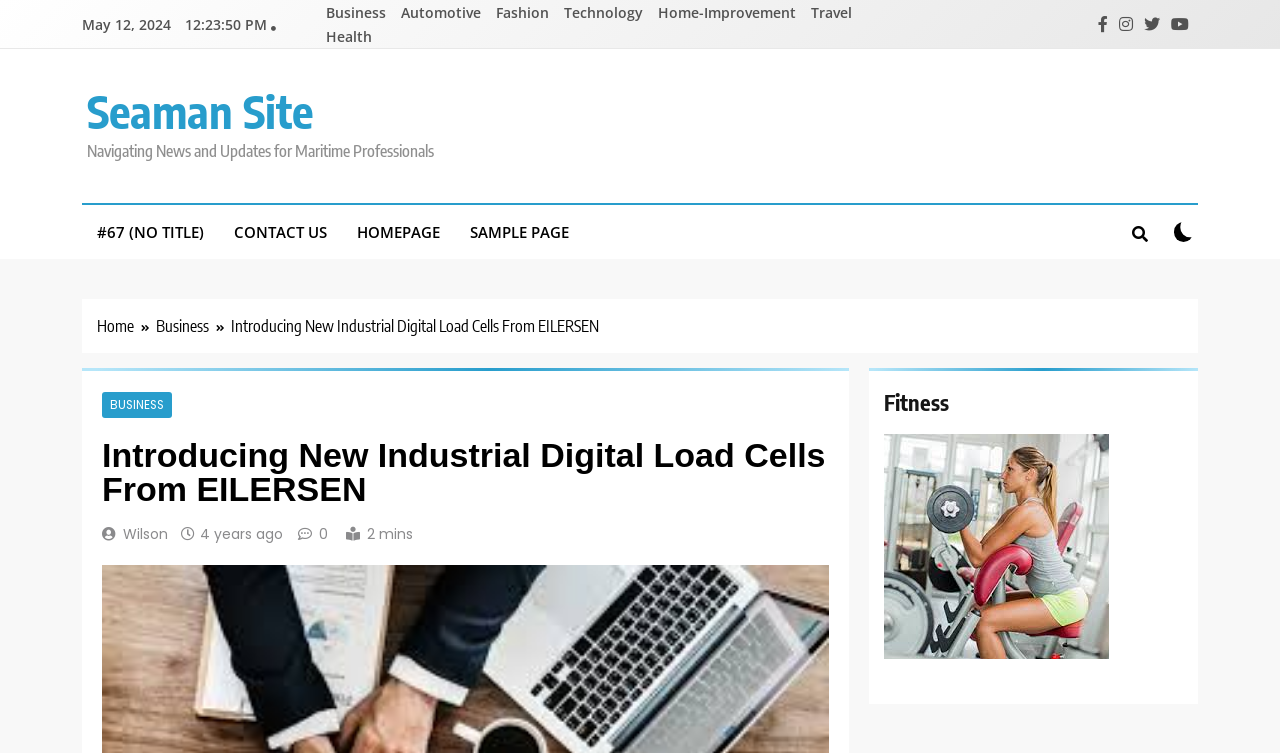Find the bounding box coordinates of the area to click in order to follow the instruction: "Contact us".

[0.171, 0.272, 0.267, 0.344]